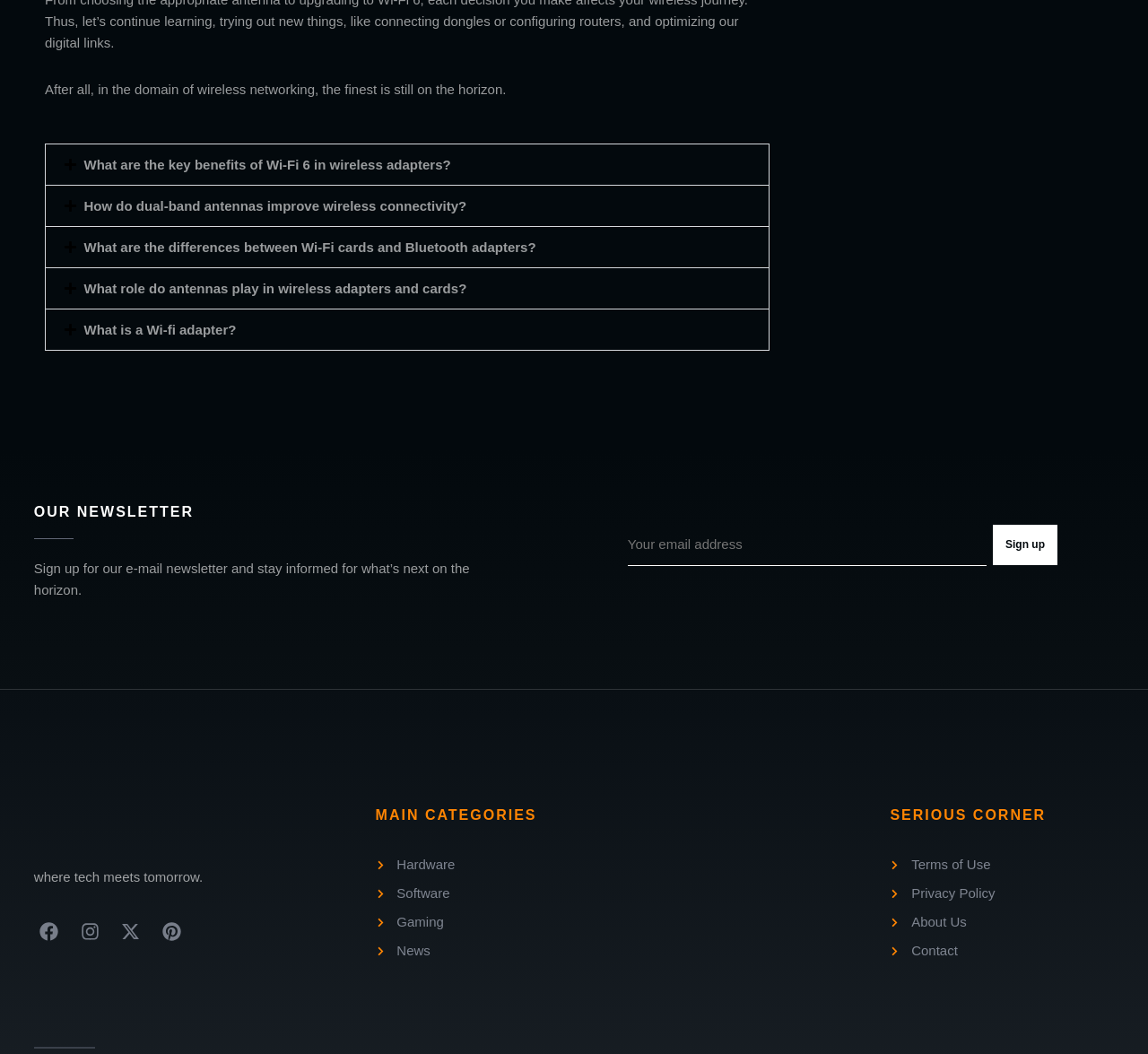Given the description: "What is a Wi-fi adapter?", determine the bounding box coordinates of the UI element. The coordinates should be formatted as four float numbers between 0 and 1, [left, top, right, bottom].

[0.073, 0.306, 0.206, 0.32]